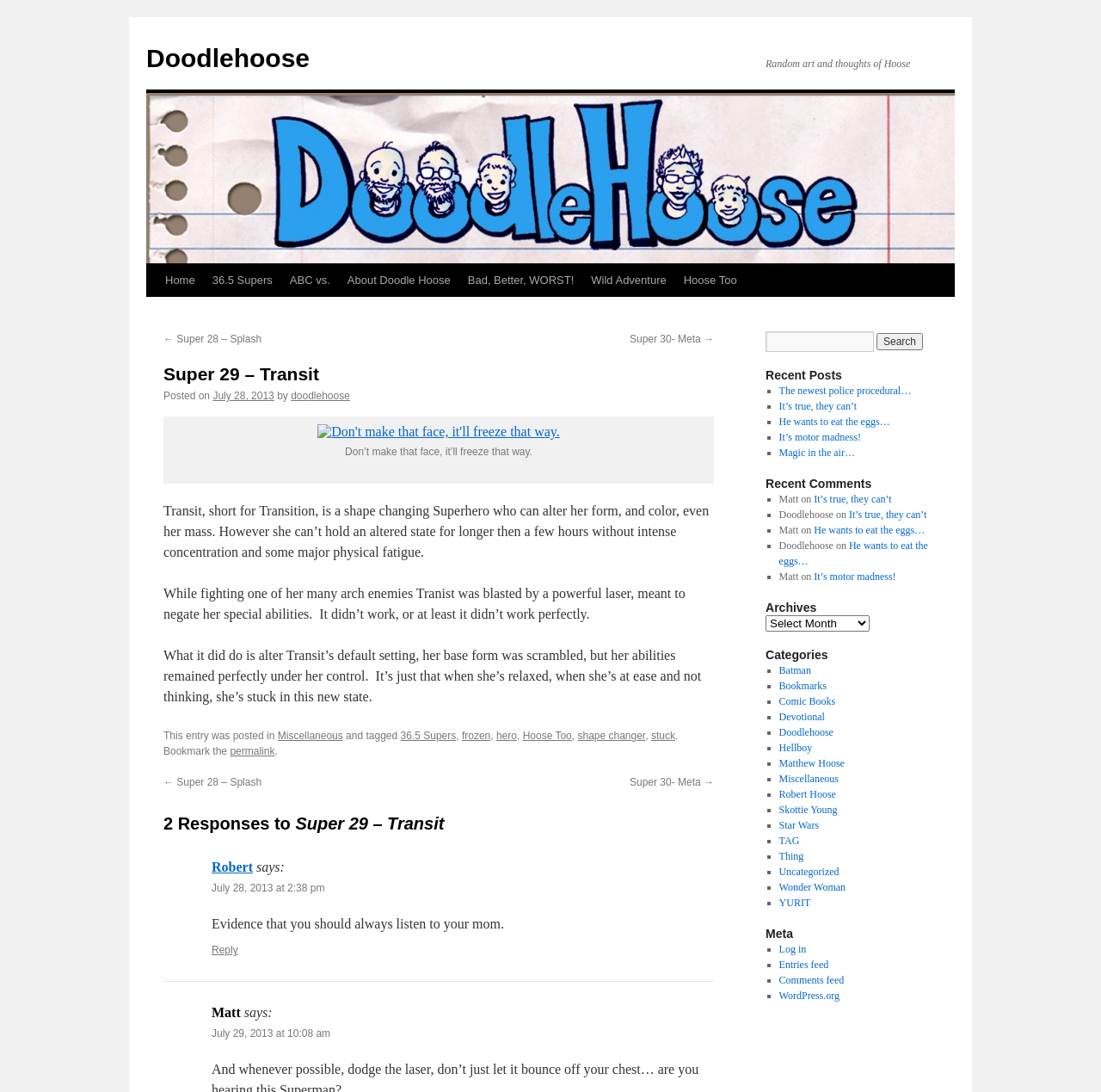Determine the bounding box for the UI element that matches this description: "Nov '23".

None